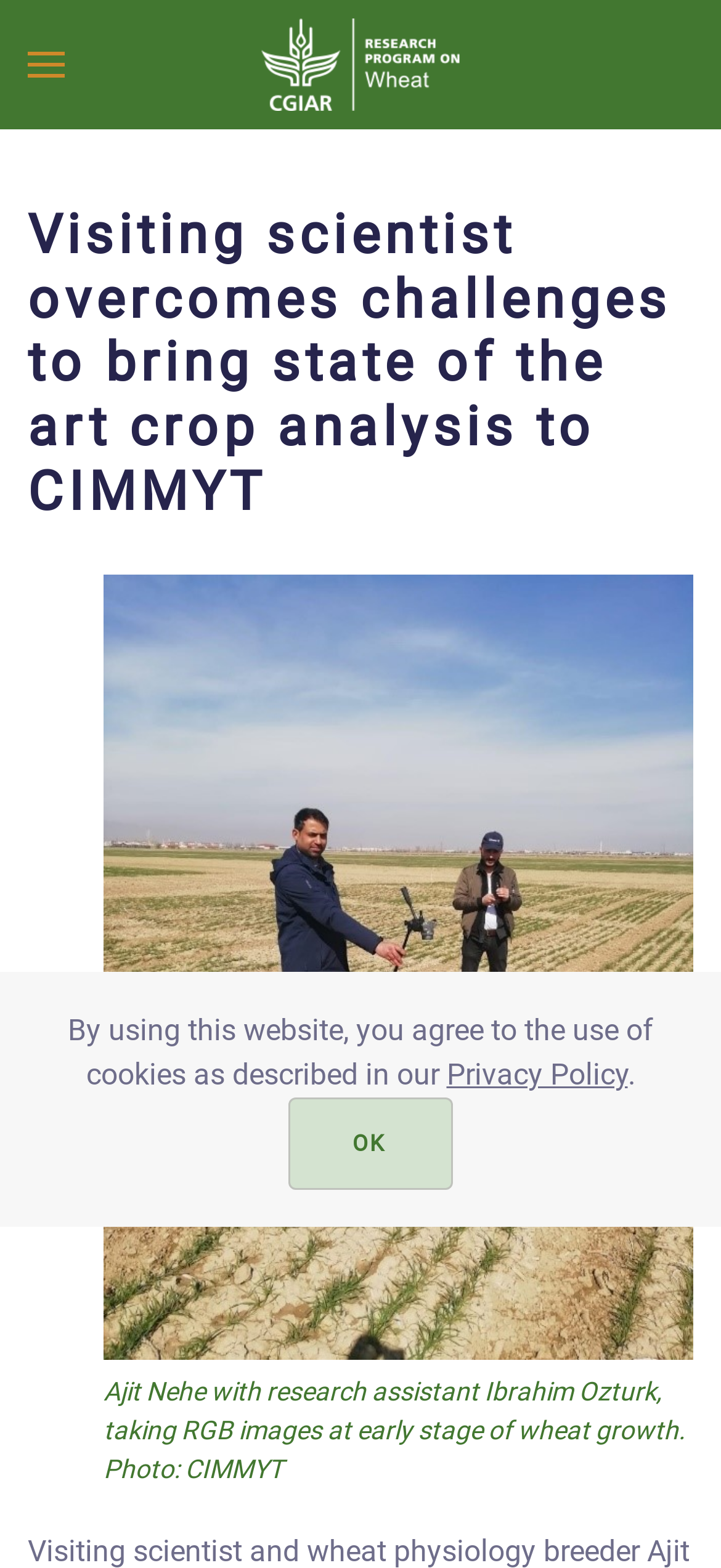Use one word or a short phrase to answer the question provided: 
What is the organization mentioned in the photo caption?

CIMMYT